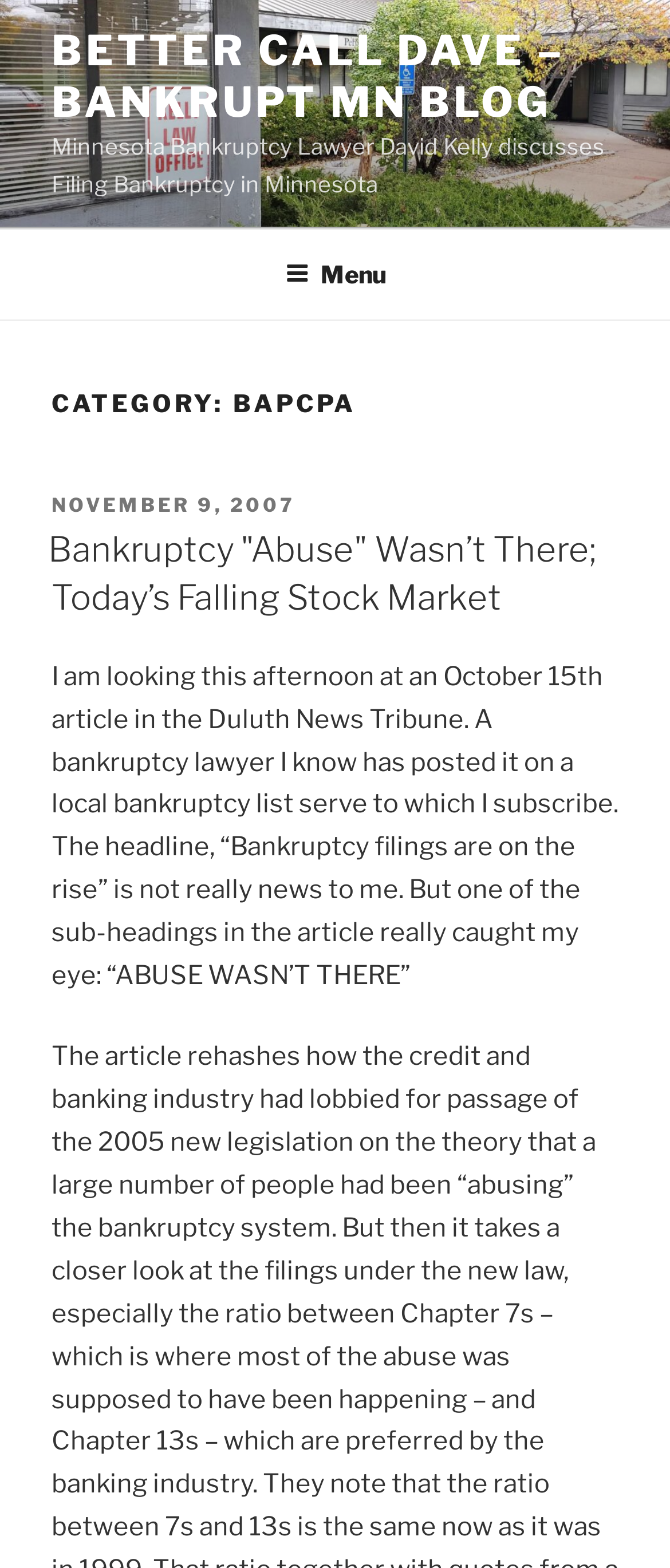How many paragraphs are in the blog post?
Answer the question with just one word or phrase using the image.

4